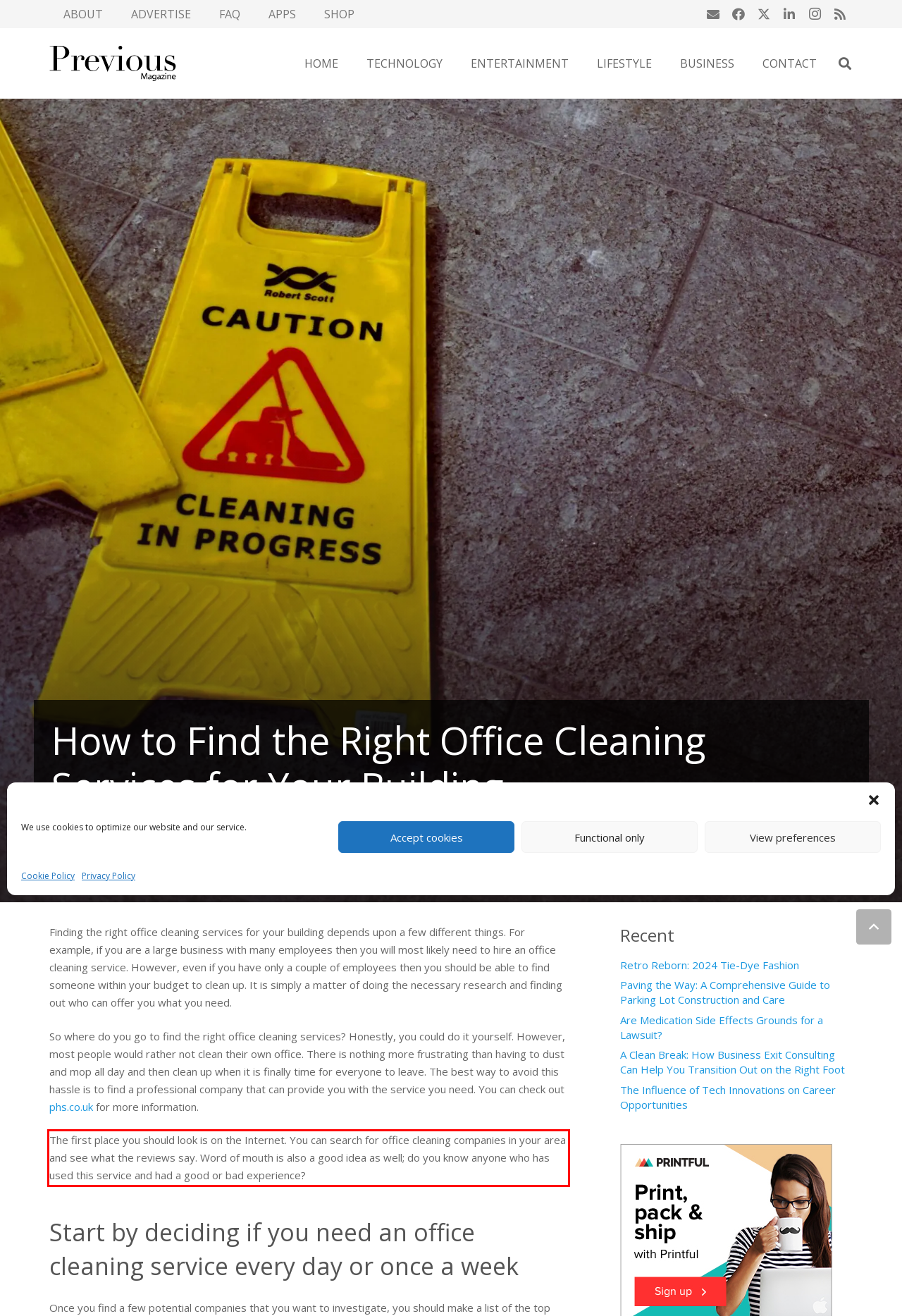Please identify and extract the text from the UI element that is surrounded by a red bounding box in the provided webpage screenshot.

The first place you should look is on the Internet. You can search for office cleaning companies in your area and see what the reviews say. Word of mouth is also a good idea as well; do you know anyone who has used this service and had a good or bad experience?